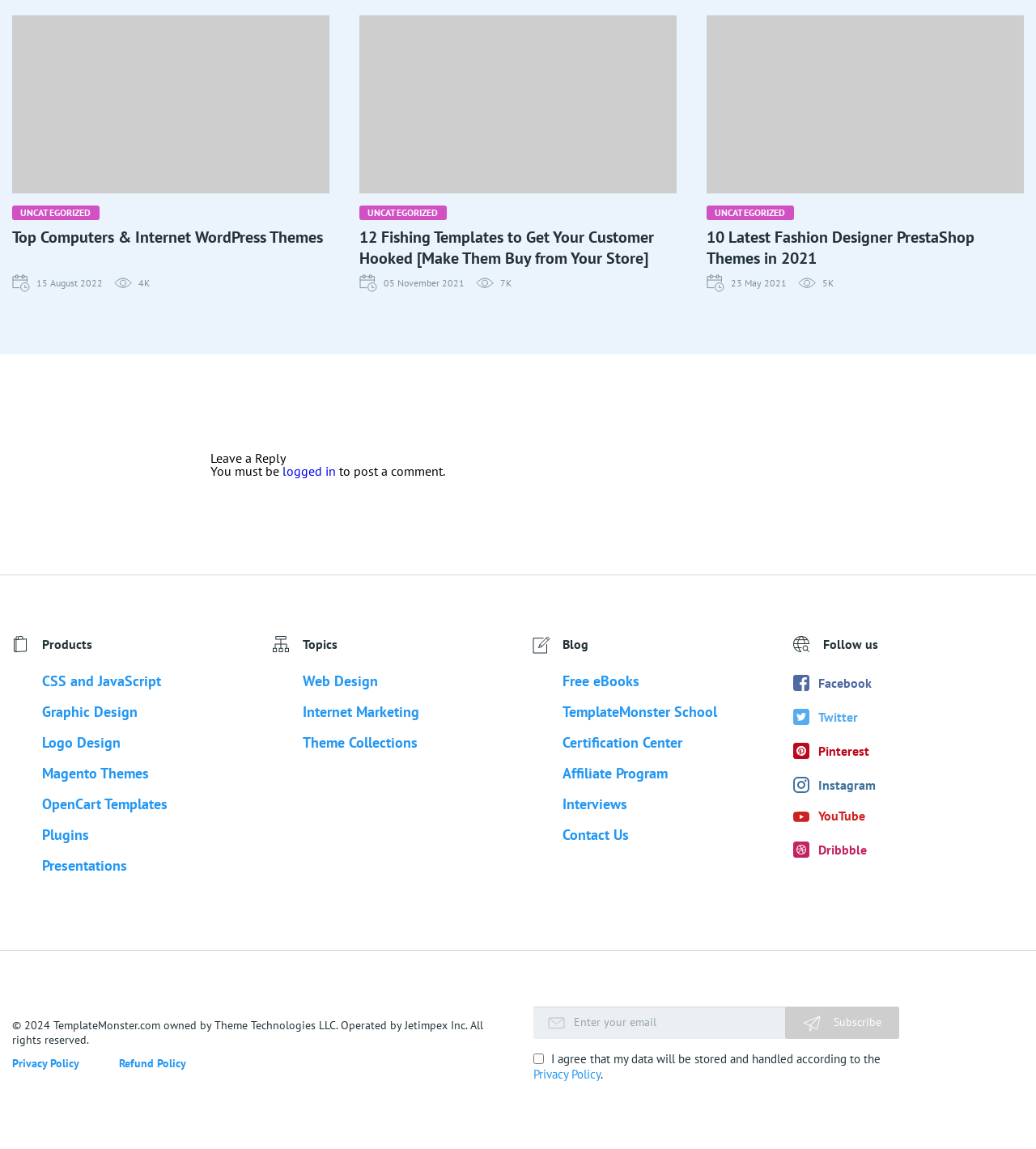What type of templates are featured on this webpage?
Please give a well-detailed answer to the question.

Based on the webpage content, I can see that there are multiple headings and links related to WordPress themes, such as 'Top Computers & Internet WordPress Themes' and '10 Latest Fashion Designer PrestaShop Themes in 2021'. This suggests that the webpage is featuring WordPress themes.